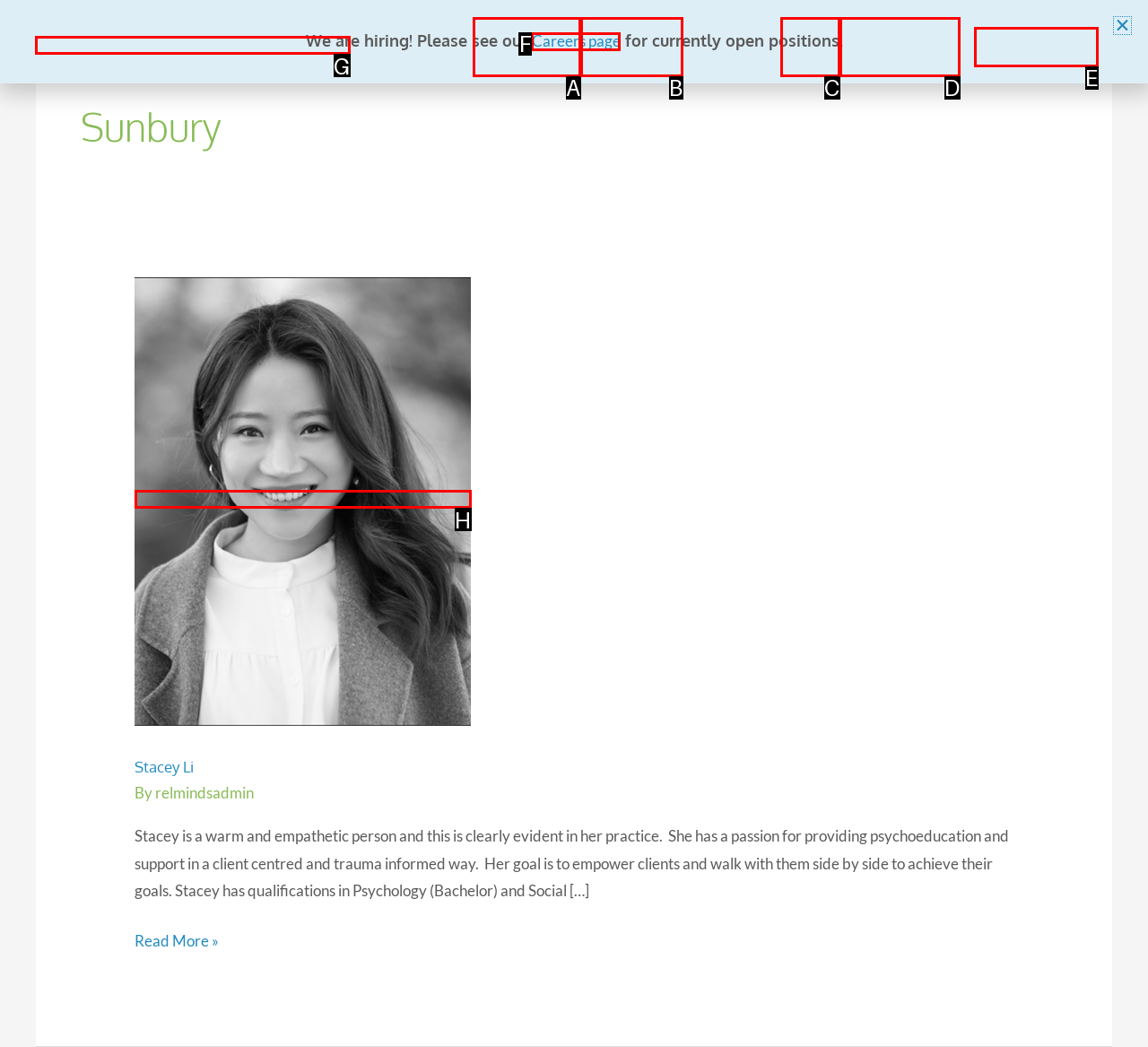Determine the letter of the element you should click to carry out the task: Click the Relational Minds Logo
Answer with the letter from the given choices.

G